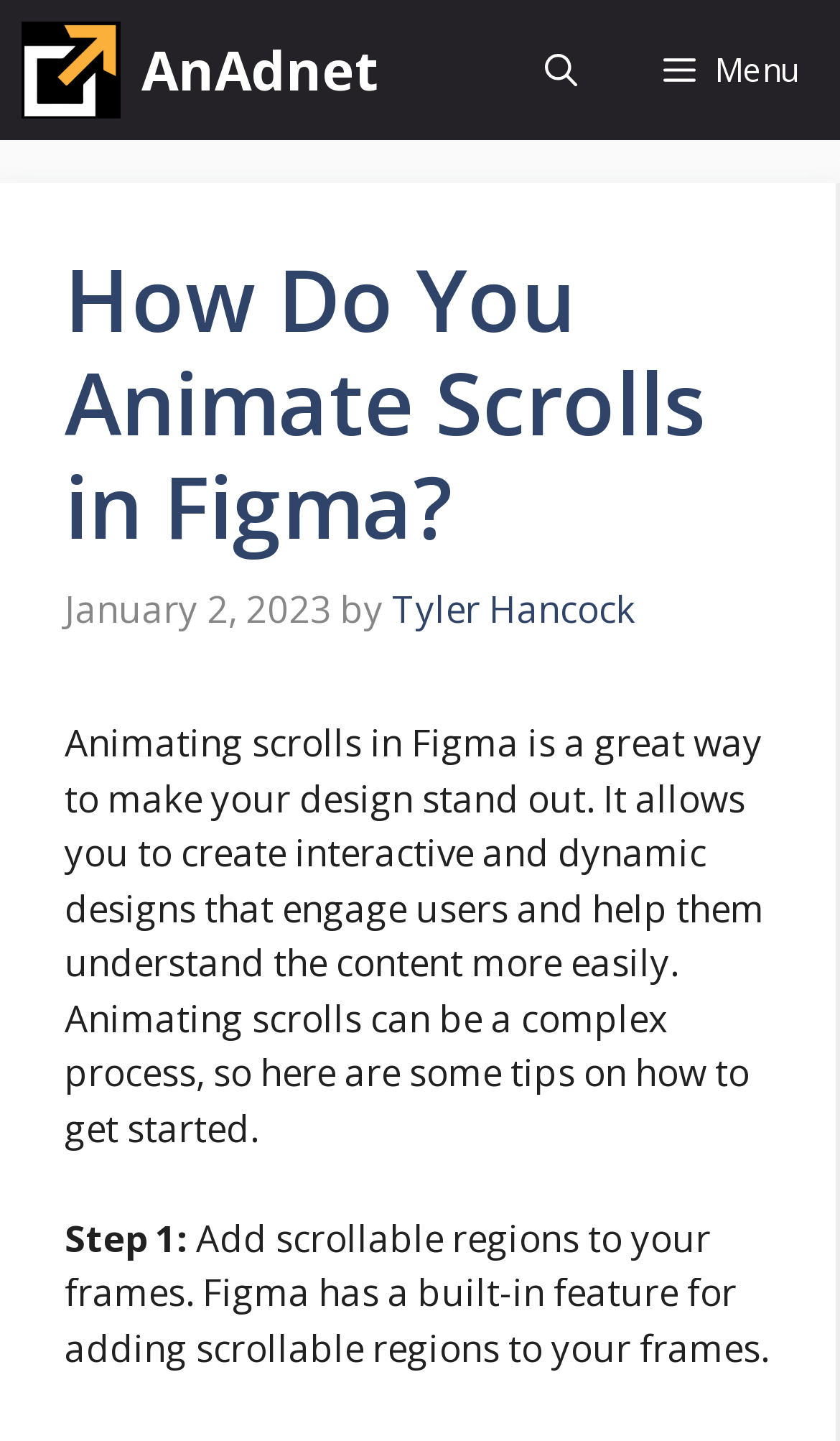What is the purpose of animating scrolls in Figma?
Using the image, answer in one word or phrase.

To make design stand out